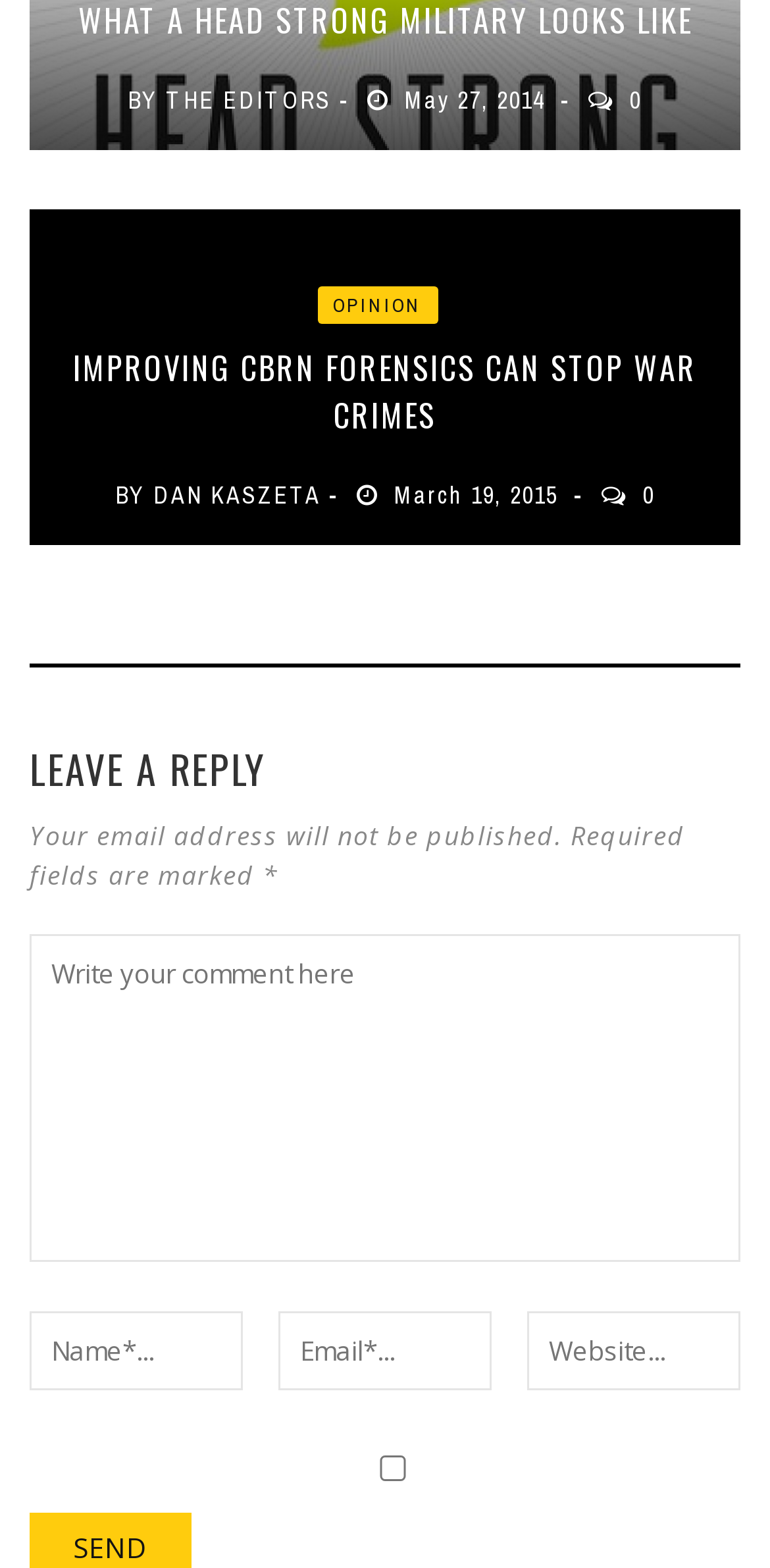Who wrote the article 'IMPROVING CBRN FORENSICS CAN STOP WAR CRIMES'?
Refer to the screenshot and answer in one word or phrase.

THE EDITORS